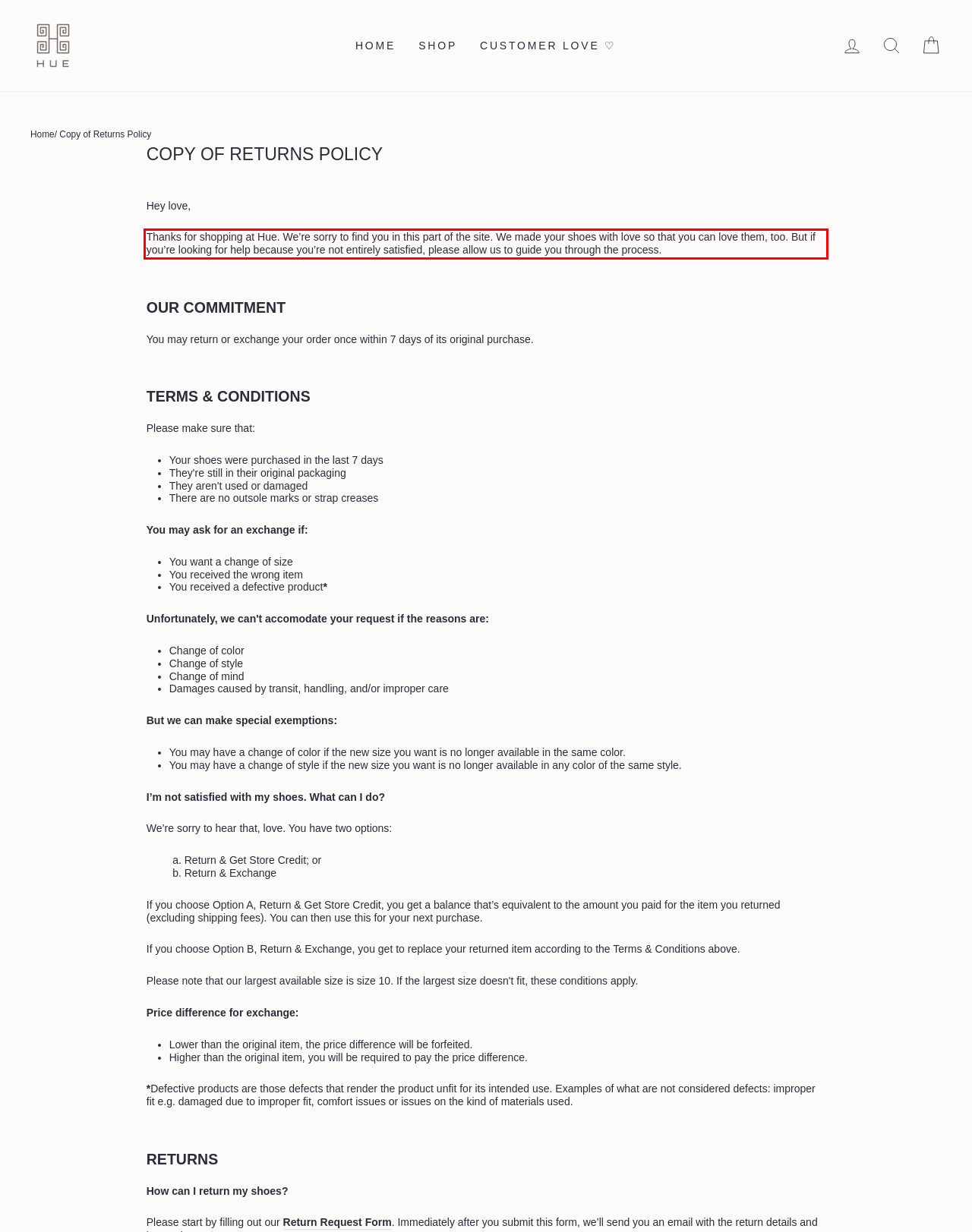Given the screenshot of a webpage, identify the red rectangle bounding box and recognize the text content inside it, generating the extracted text.

Thanks for shopping at Hue. We’re sorry to find you in this part of the site. We made your shoes with love so that you can love them, too. But if you’re looking for help because you’re not entirely satisfied, please allow us to guide you through the process.